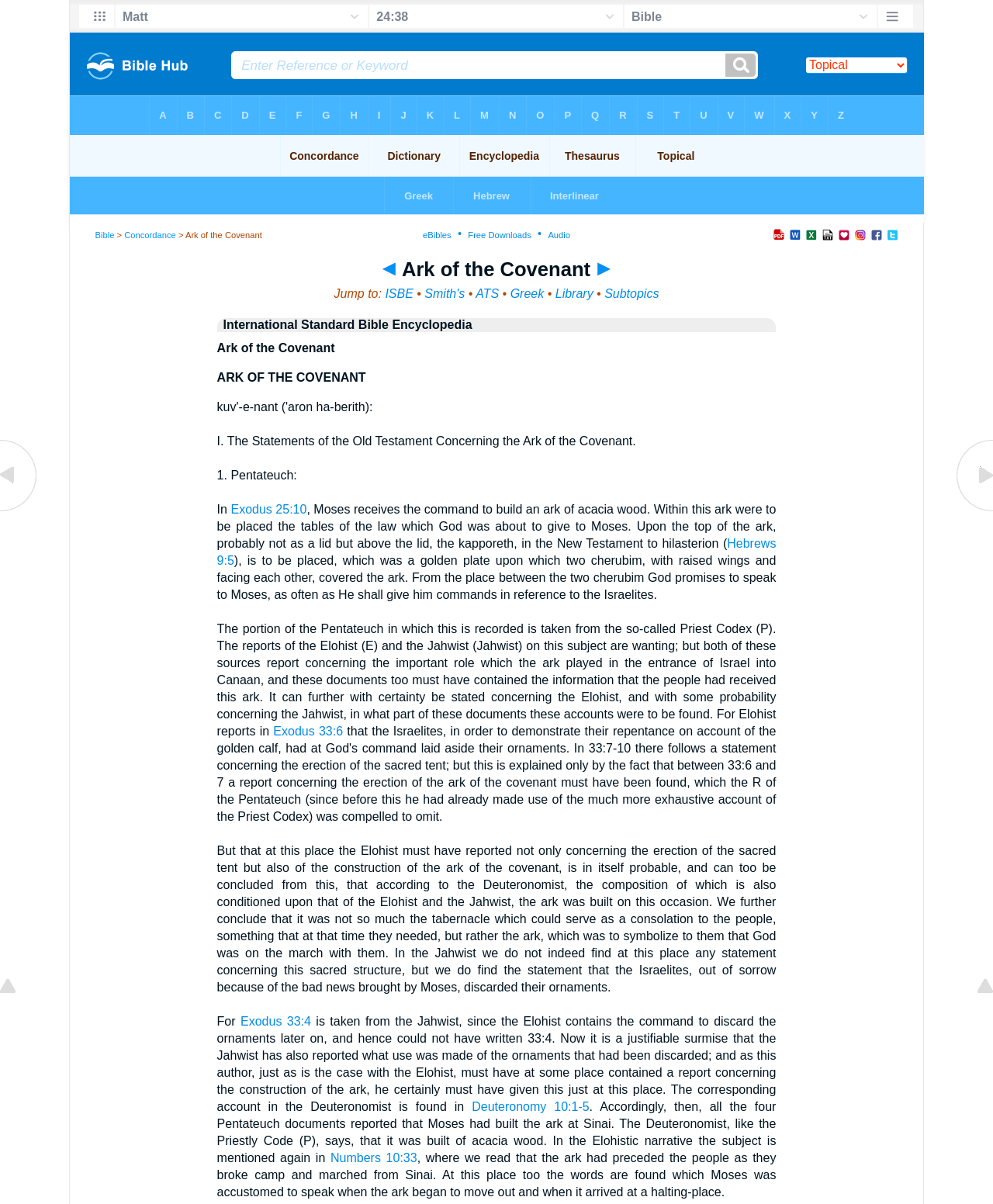Use a single word or phrase to answer the question:
What is the title of the current page?

Ark of the Covenant